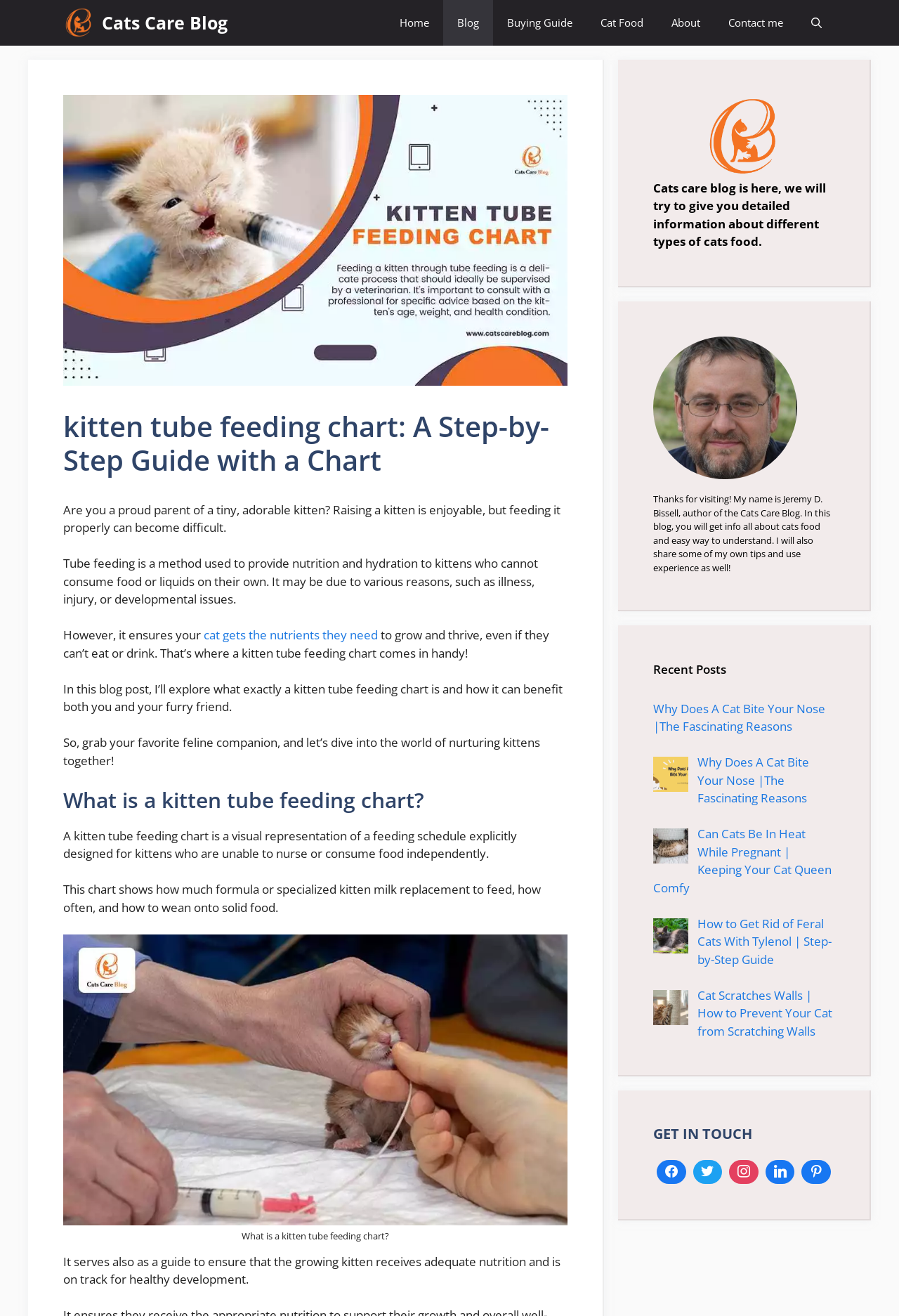Using the webpage screenshot, find the UI element described by title="Instagram". Provide the bounding box coordinates in the format (top-left x, top-left y, bottom-right x, bottom-right y), ensuring all values are floating point numbers between 0 and 1.

[0.807, 0.879, 0.847, 0.899]